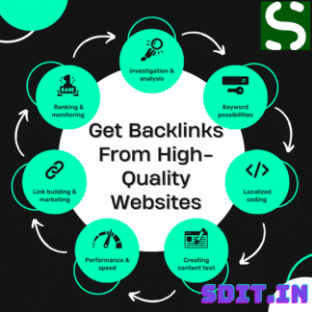What is the logo situated in the lower corner of the graphic?
Based on the image, give a concise answer in the form of a single word or short phrase.

SDIT.IN